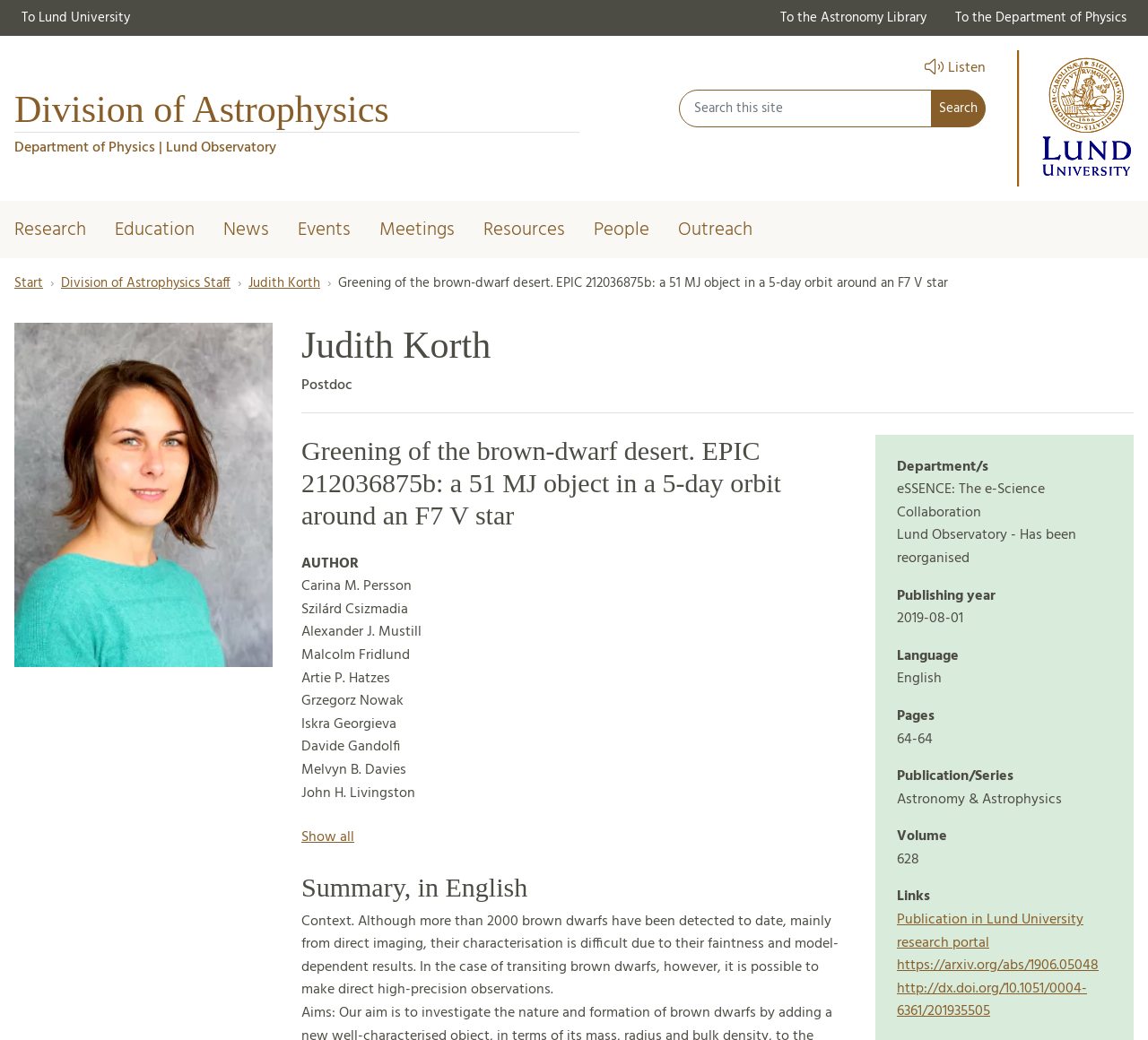Point out the bounding box coordinates of the section to click in order to follow this instruction: "Go to the Department of Physics".

[0.012, 0.131, 0.241, 0.154]